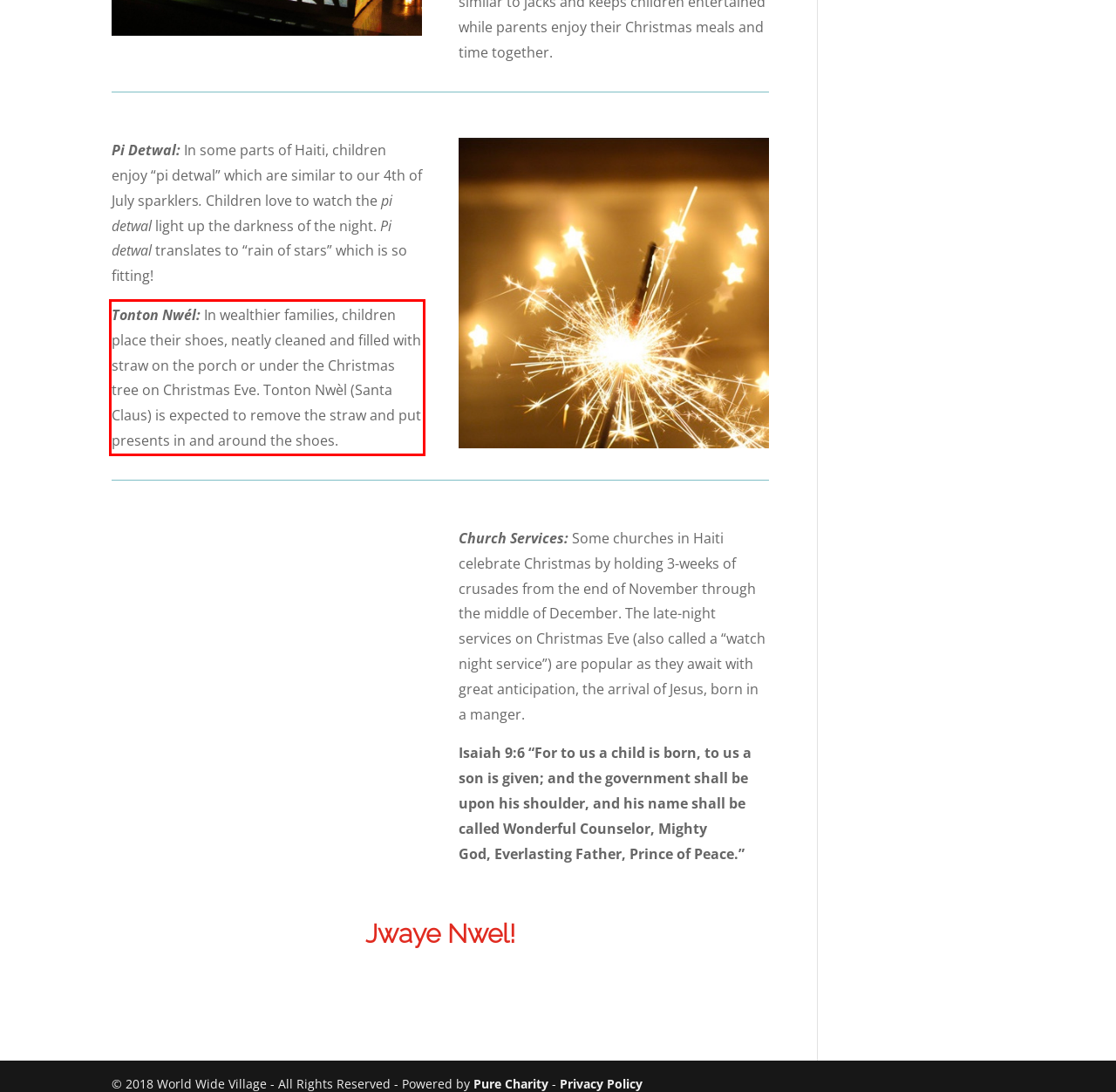The screenshot you have been given contains a UI element surrounded by a red rectangle. Use OCR to read and extract the text inside this red rectangle.

Tonton Nwél: In wealthier families, children place their shoes, neatly cleaned and filled with straw on the porch or under the Christmas tree on Christmas Eve. Tonton Nwèl (Santa Claus) is expected to remove the straw and put presents in and around the shoes.